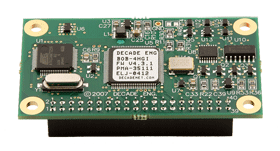What is the purpose of the connector pins?
Please look at the screenshot and answer in one word or a short phrase.

Easy integration